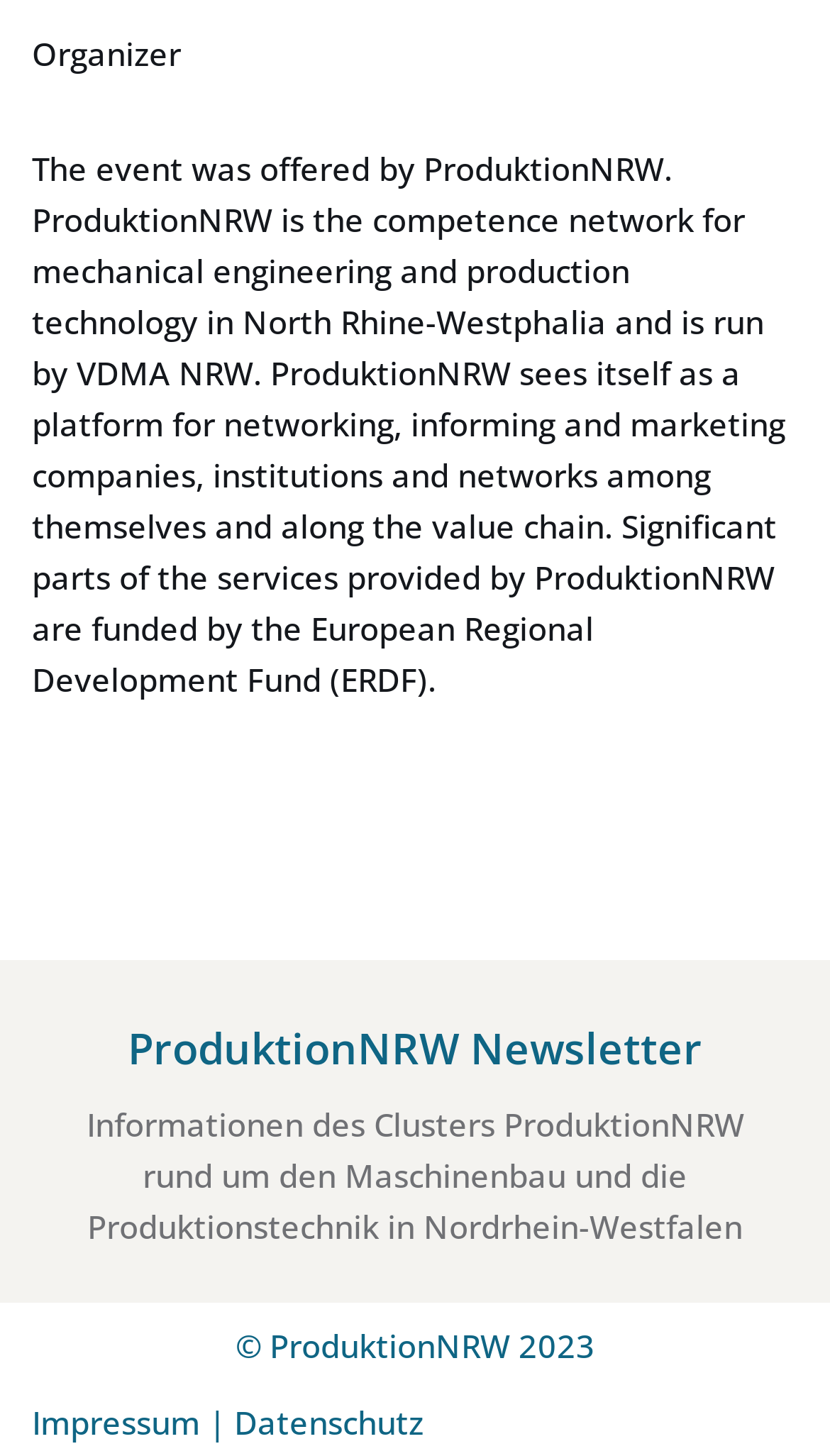How many links are there at the bottom of the page?
Please provide a detailed answer to the question.

There are three links at the bottom of the page, which are 'ProduktionNRW Newsletter', 'Impressum', and 'Datenschutz', separated by a static text element '|'.